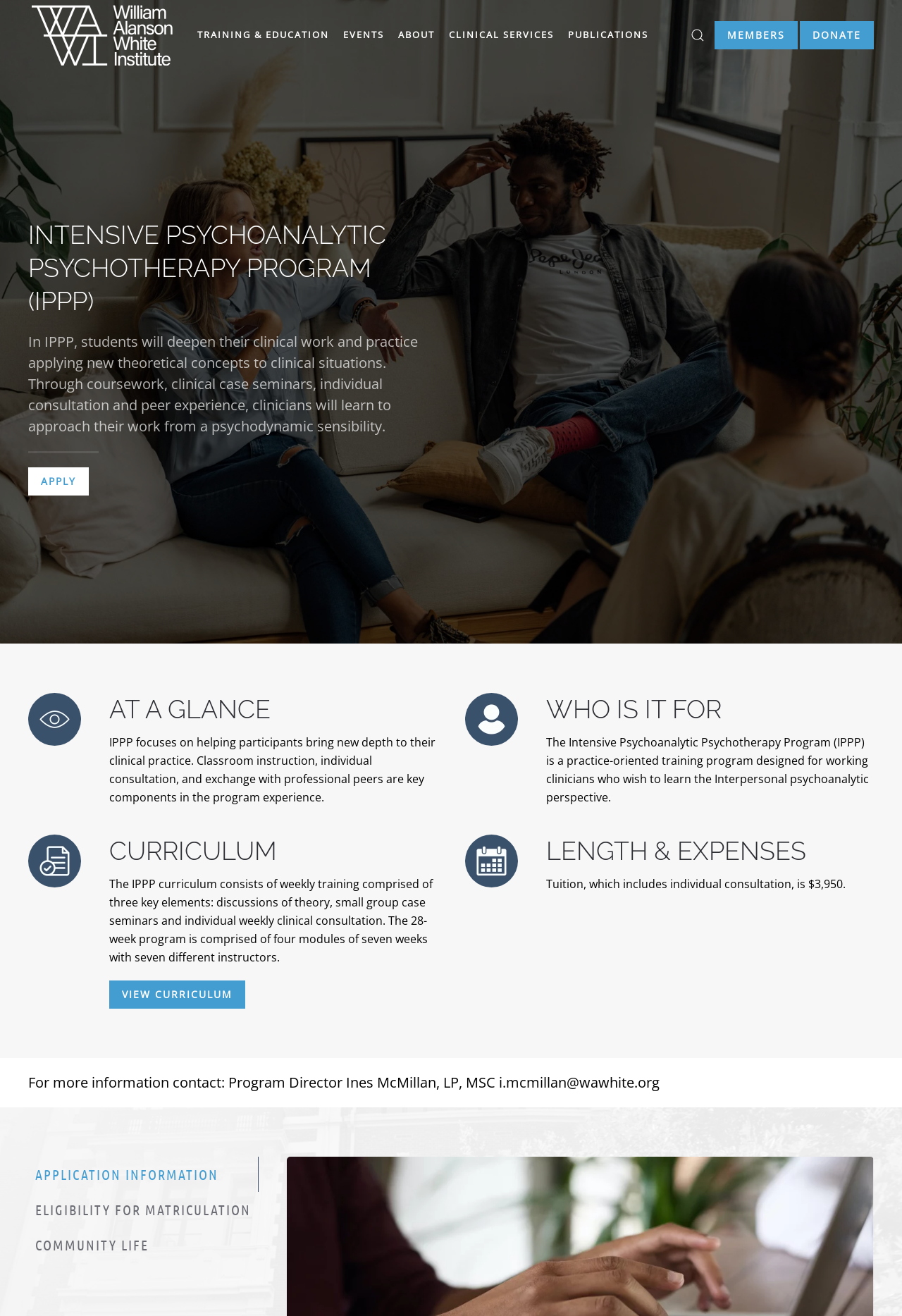Please provide a brief answer to the following inquiry using a single word or phrase:
What are the three key elements of the IPPP curriculum?

Theory, case seminars, consultation